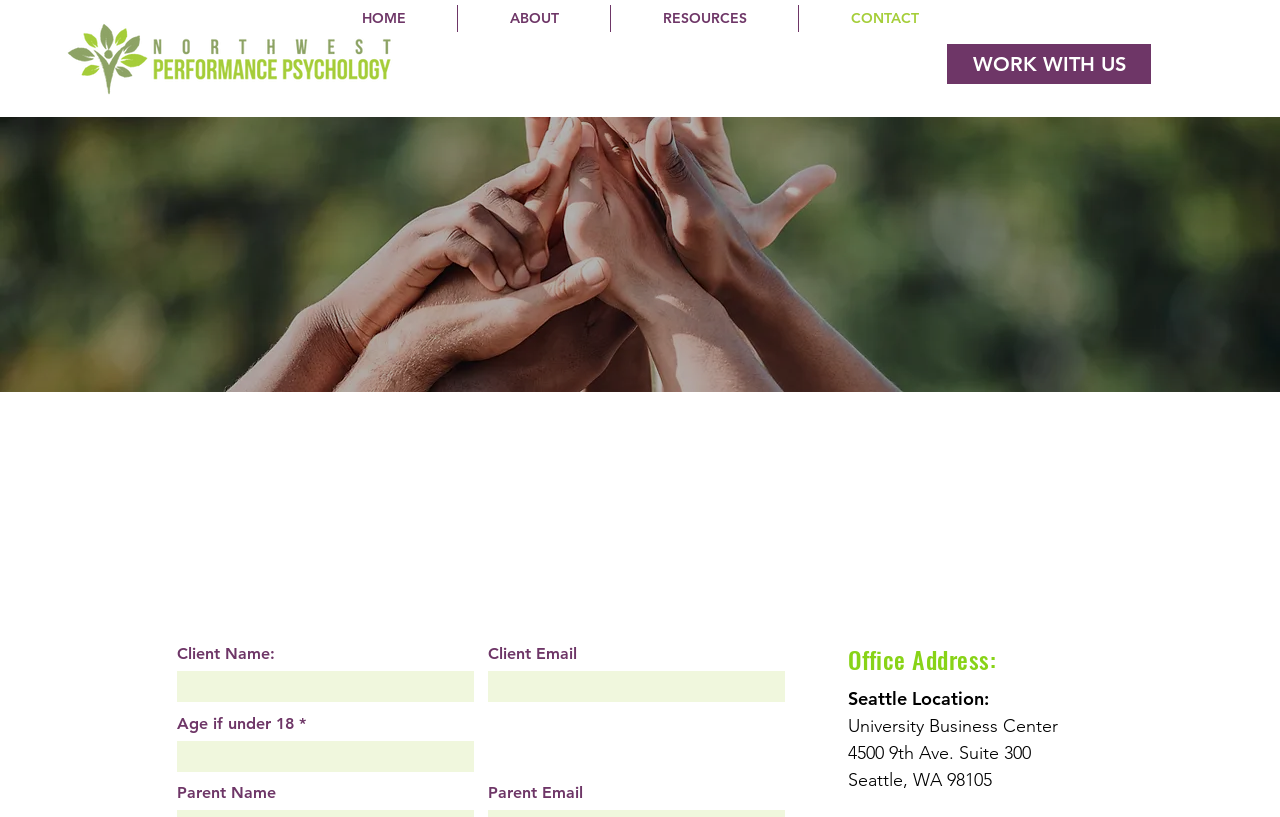Please provide the bounding box coordinates for the UI element as described: "WORK WITH US". The coordinates must be four floats between 0 and 1, represented as [left, top, right, bottom].

[0.74, 0.054, 0.899, 0.103]